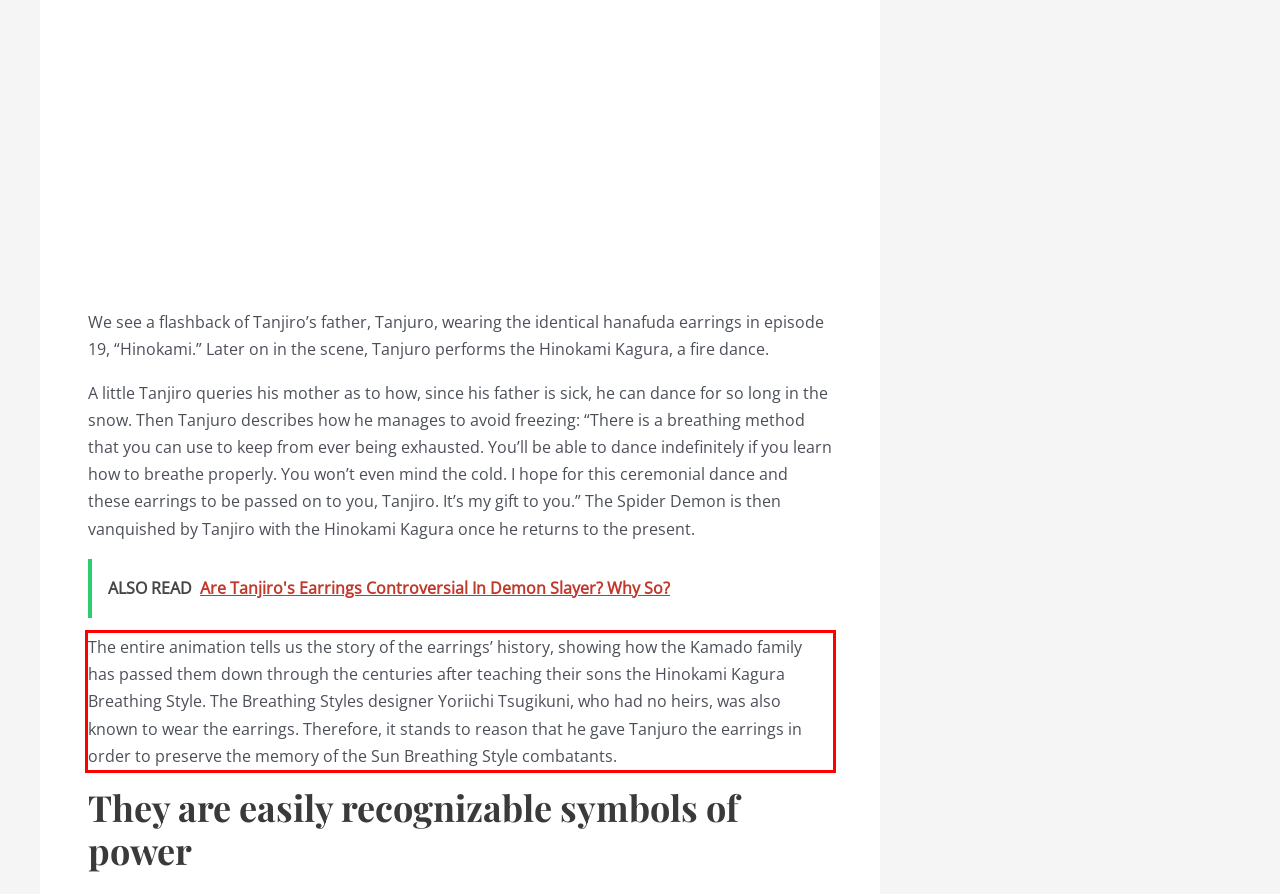You are given a screenshot of a webpage with a UI element highlighted by a red bounding box. Please perform OCR on the text content within this red bounding box.

The entire animation tells us the story of the earrings’ history, showing how the Kamado family has passed them down through the centuries after teaching their sons the Hinokami Kagura Breathing Style. The Breathing Styles designer Yoriichi Tsugikuni, who had no heirs, was also known to wear the earrings. Therefore, it stands to reason that he gave Tanjuro the earrings in order to preserve the memory of the Sun Breathing Style combatants.